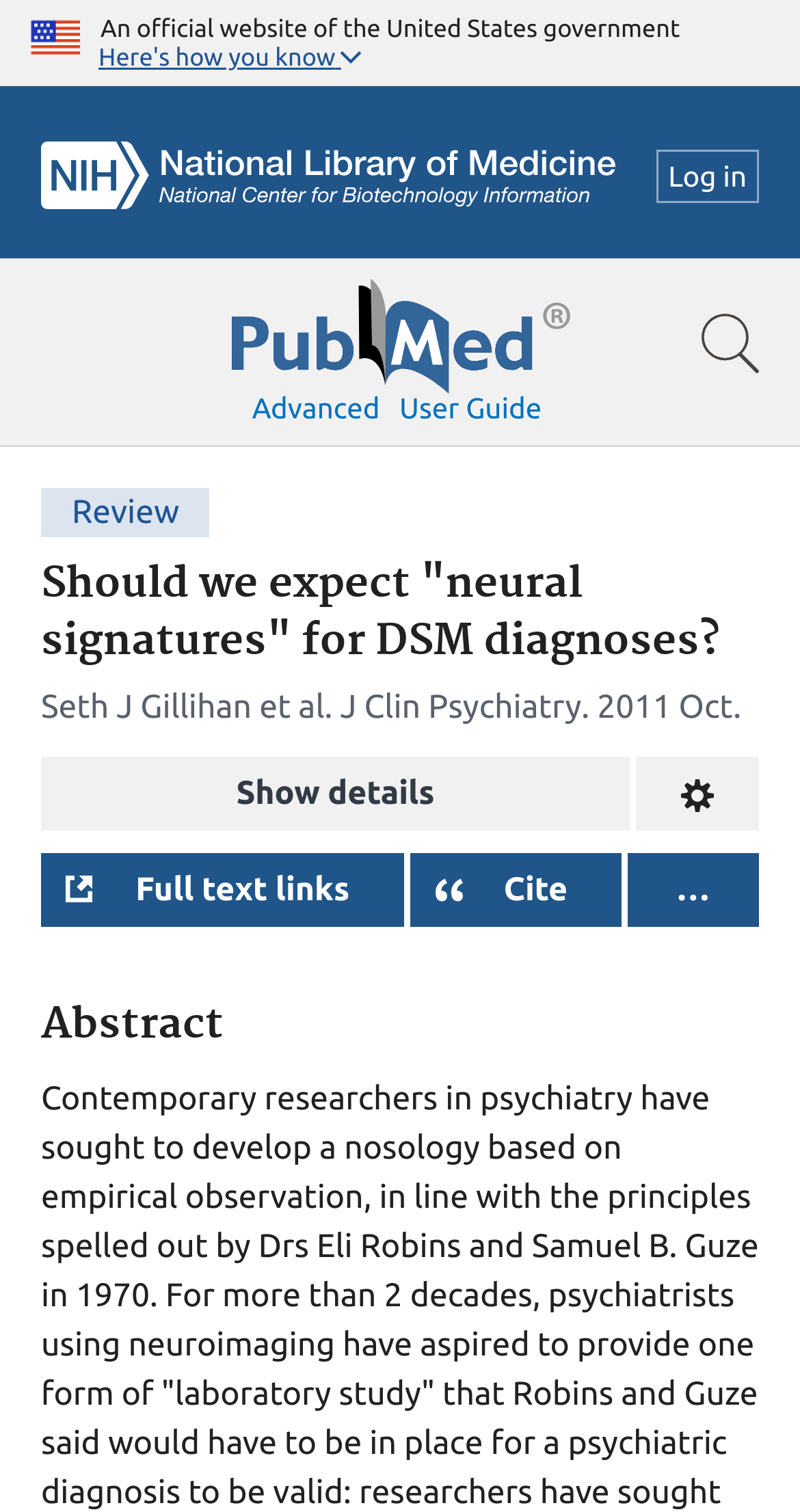What is the name of the search bar logo?
Using the image as a reference, answer the question in detail.

I found this information by looking at the search bar section, where the logo is mentioned as 'Pubmed Logo'.